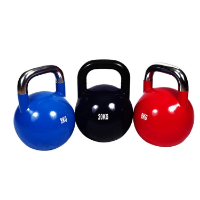What is the purpose of the red kettlebell?
Respond to the question with a well-detailed and thorough answer.

According to the caption, the striking red kettlebell with '15kg' is perfect for dynamic exercises and mobility training, suggesting its intended use.